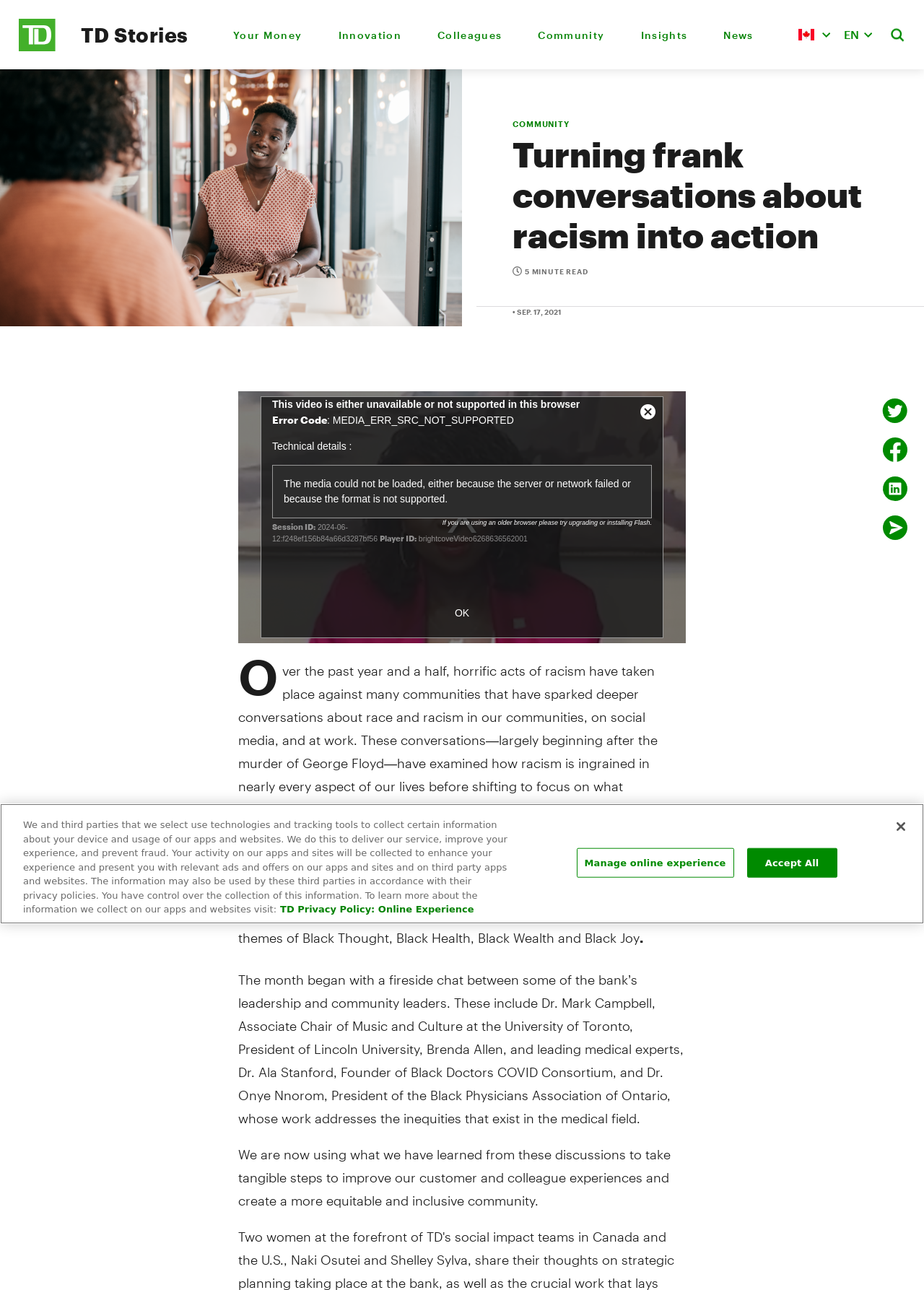Can you determine the bounding box coordinates of the area that needs to be clicked to fulfill the following instruction: "Click the 'Manage online experience' button"?

[0.624, 0.657, 0.794, 0.68]